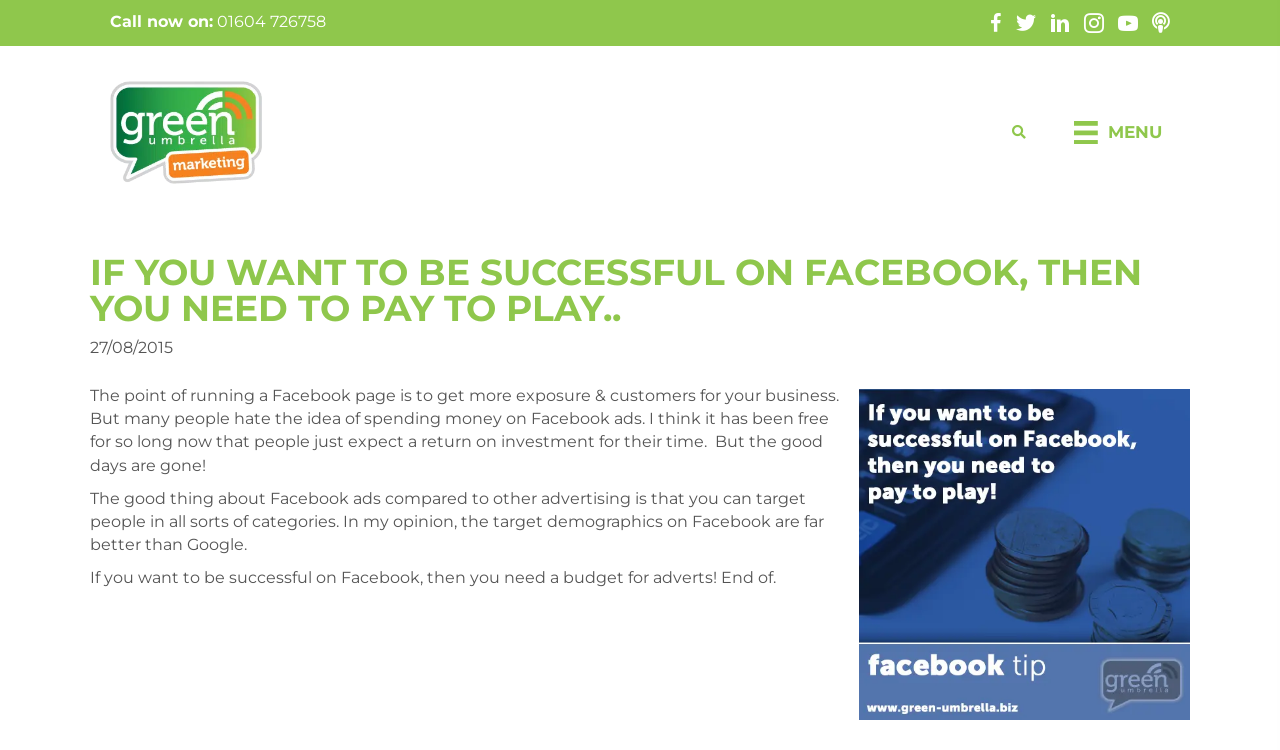What is the name of the company?
With the help of the image, please provide a detailed response to the question.

I found the company name by looking at the link element 'Green Umbrella Marketing' and its child image element with the same name, which suggests that it is the company's logo.